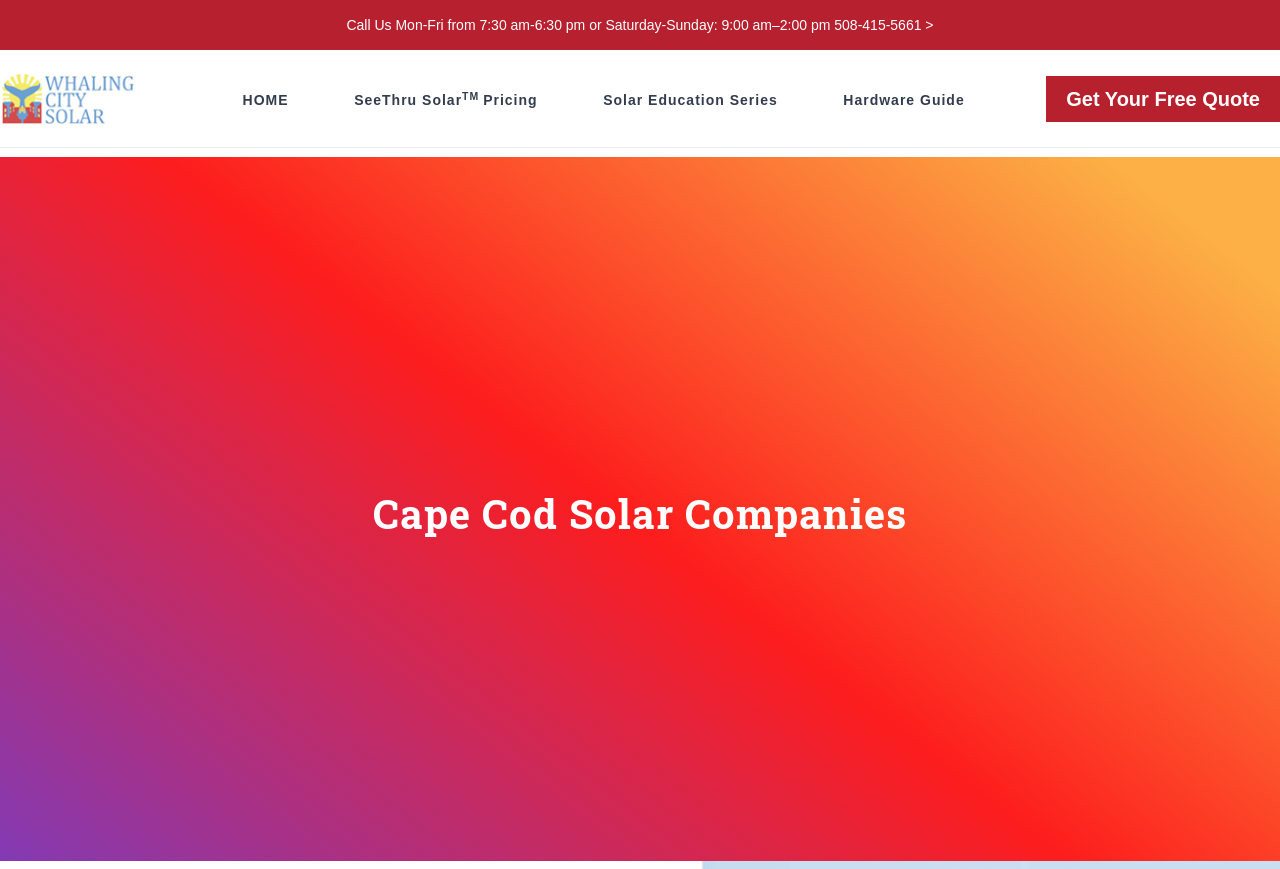Write an exhaustive caption that covers the webpage's main aspects.

The webpage is about Cape Cod solar companies, with a prominent heading "Cape Cod Solar Companies" located in the middle of the page. 

At the top of the page, there is a horizontal navigation bar with four links: "HOME", "SeeThru SolarTM Pricing", "Solar Education Series", and "Hardware Guide". The "SeeThru SolarTM Pricing" link has a superscript symbol next to it. 

On the top-left corner, there is a logo image of "Whaling City Solar" with a corresponding link. 

Below the navigation bar, there is a section with a static text describing the company's business hours, accompanied by a link to a phone number "508-415-5661". 

At the bottom-right corner, there is a call-to-action link "Get Your Free Quote".